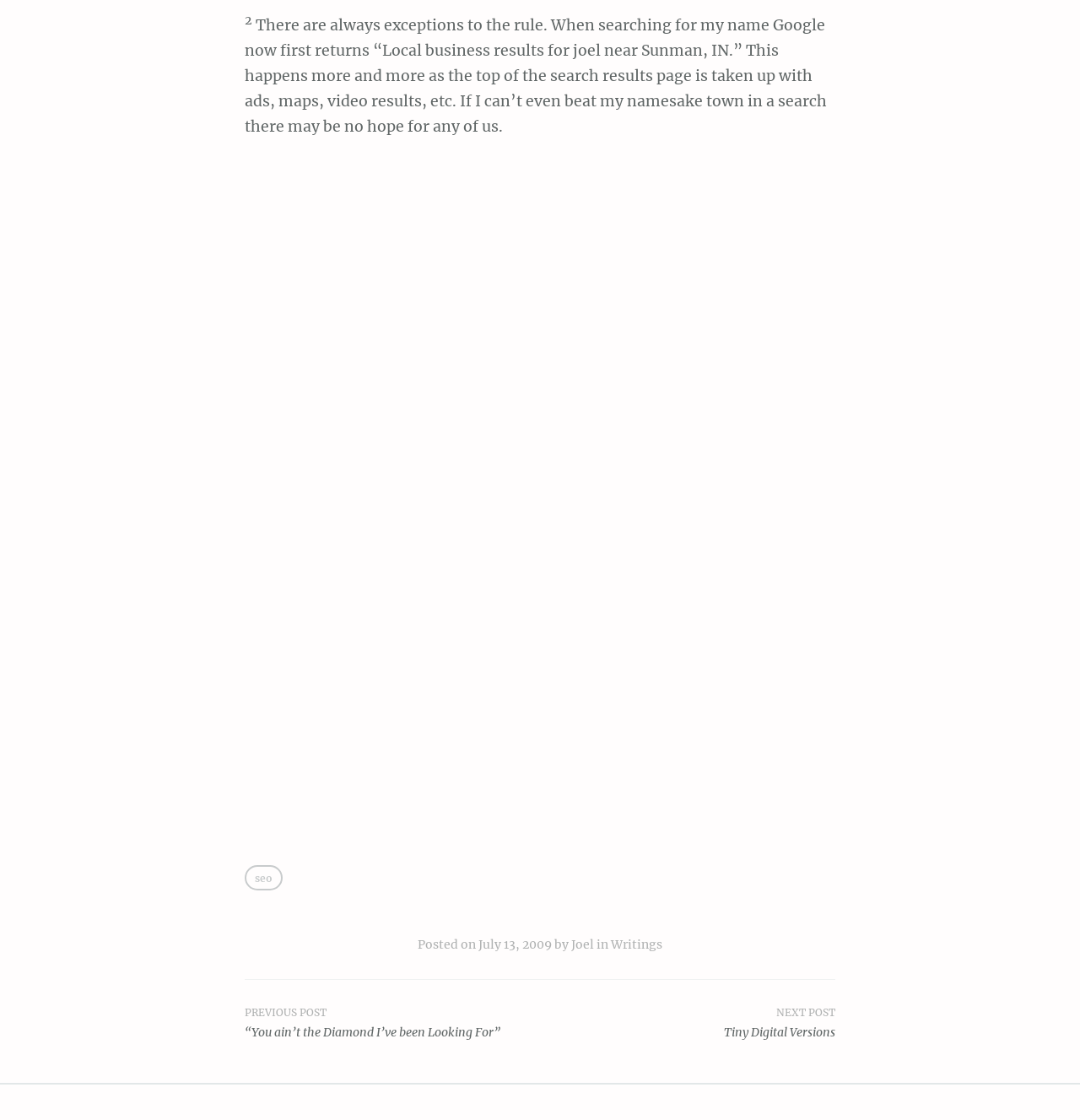What is the image description?
Using the details from the image, give an elaborate explanation to answer the question.

The image description can be found in the main content section of the webpage, where it is written as 'image Google Results'.